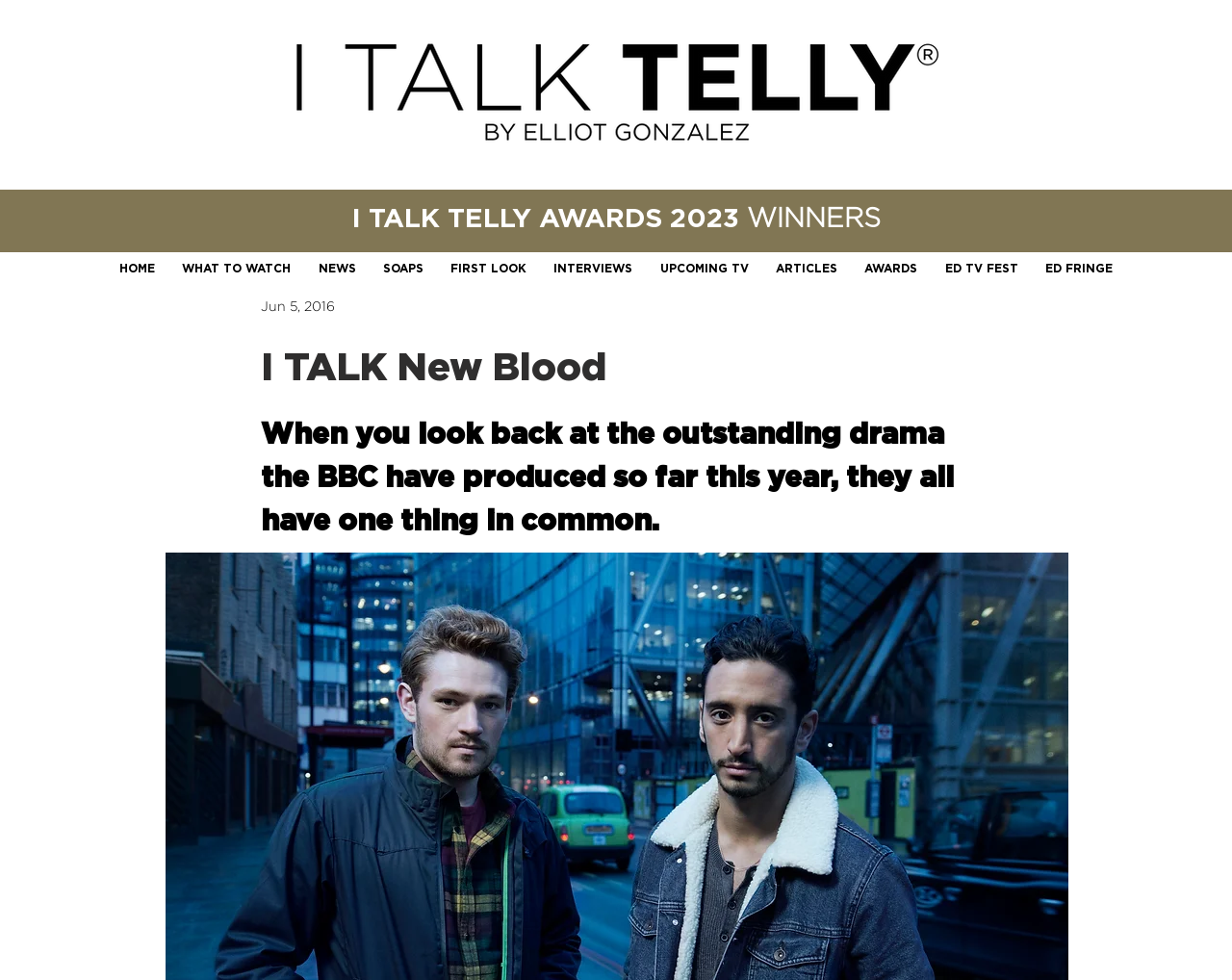Show me the bounding box coordinates of the clickable region to achieve the task as per the instruction: "read the article I TALK New Blood".

[0.212, 0.352, 0.79, 0.395]